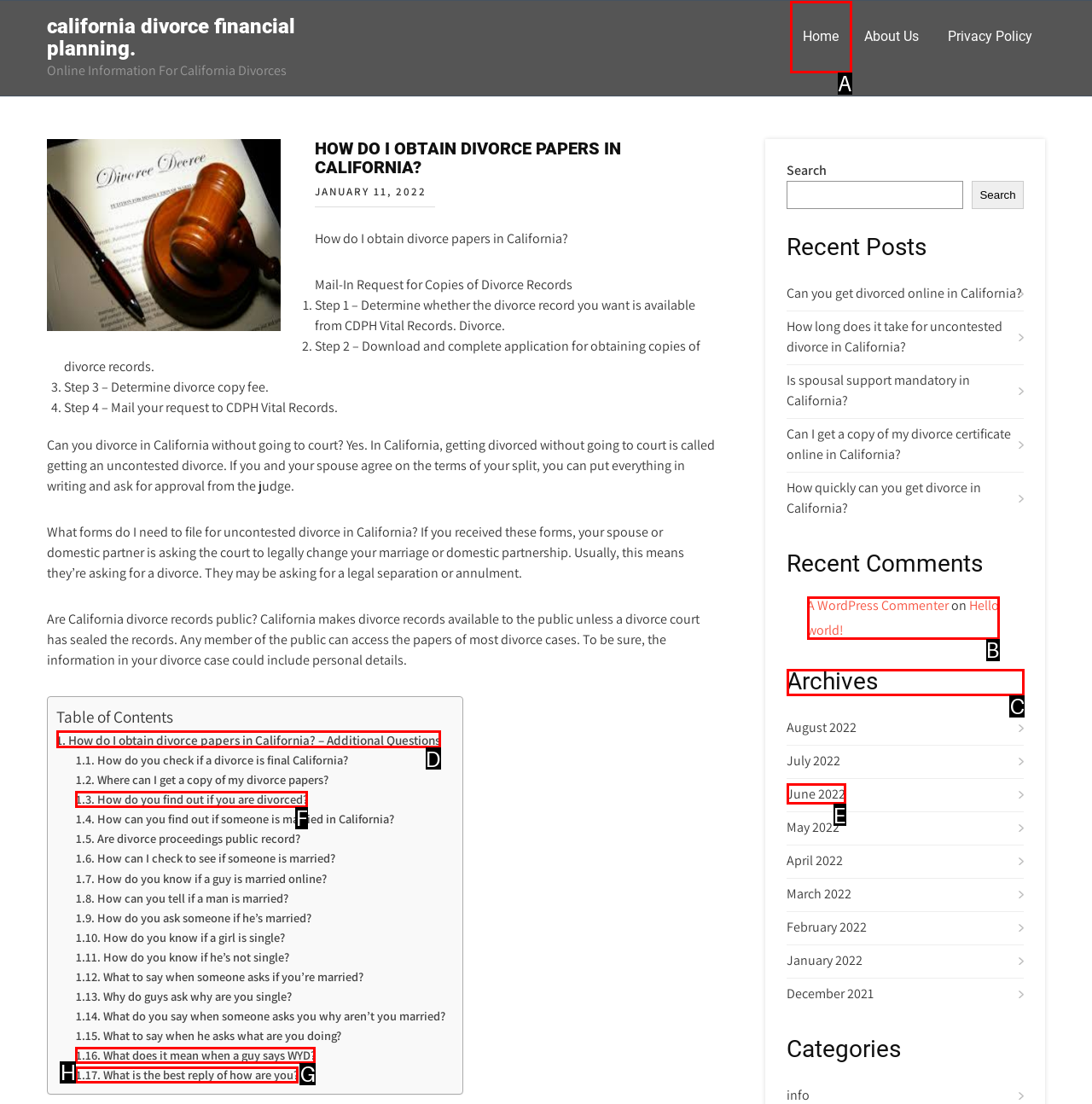Identify the letter of the UI element you need to select to accomplish the task: View 'Archives'.
Respond with the option's letter from the given choices directly.

C